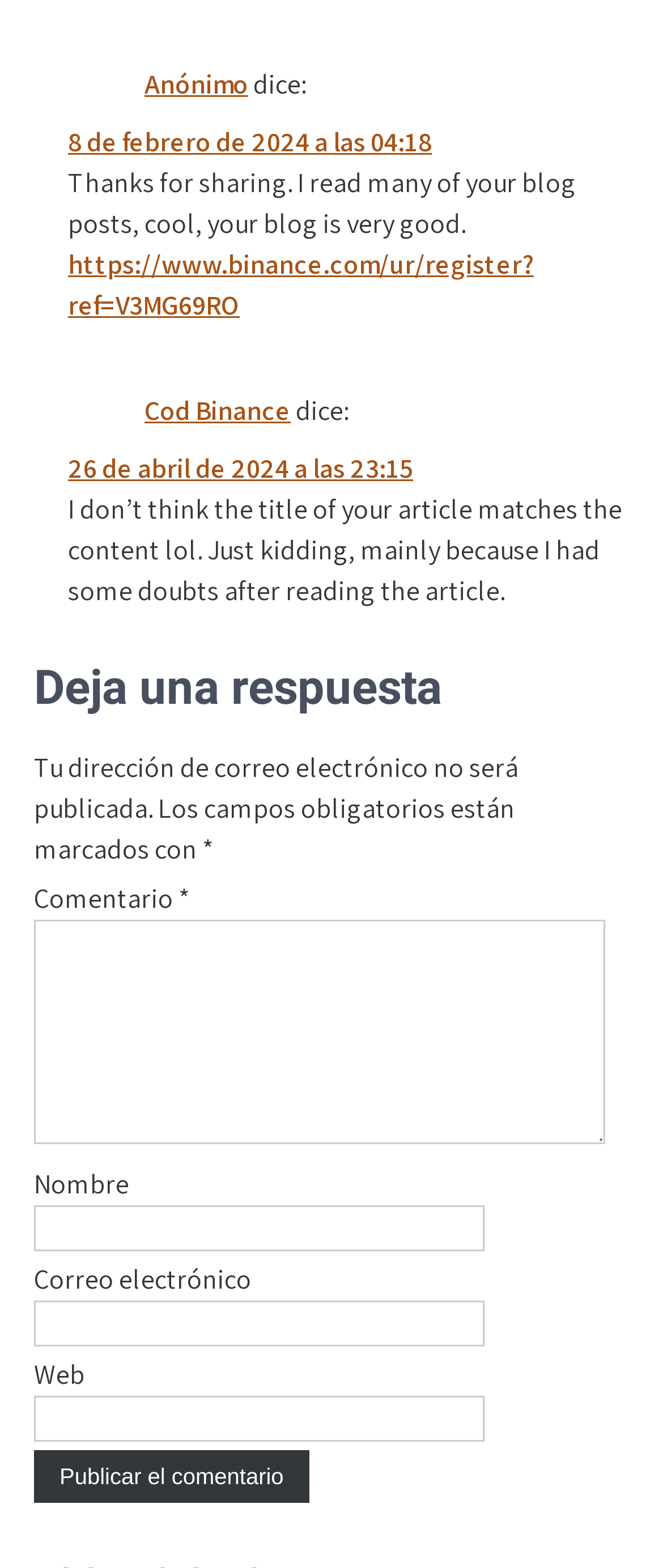Identify the bounding box of the UI element described as follows: "https://www.binance.com/ur/register?ref=V3MG69RO". Provide the coordinates as four float numbers in the range of 0 to 1 [left, top, right, bottom].

[0.103, 0.157, 0.805, 0.206]